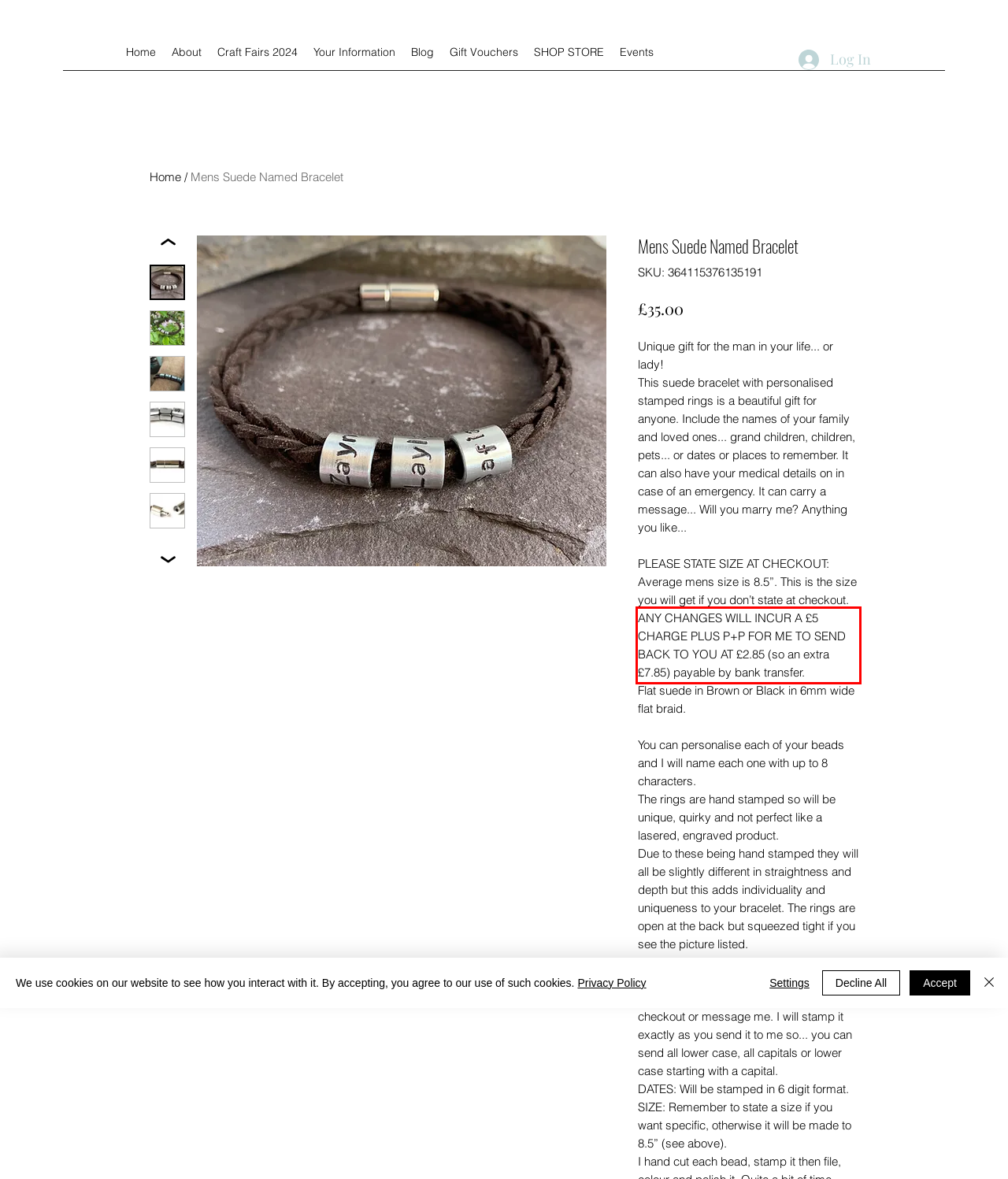You are given a webpage screenshot with a red bounding box around a UI element. Extract and generate the text inside this red bounding box.

ANY CHANGES WILL INCUR A £5 CHARGE PLUS P+P FOR ME TO SEND BACK TO YOU AT £2.85 (so an extra £7.85) payable by bank transfer.